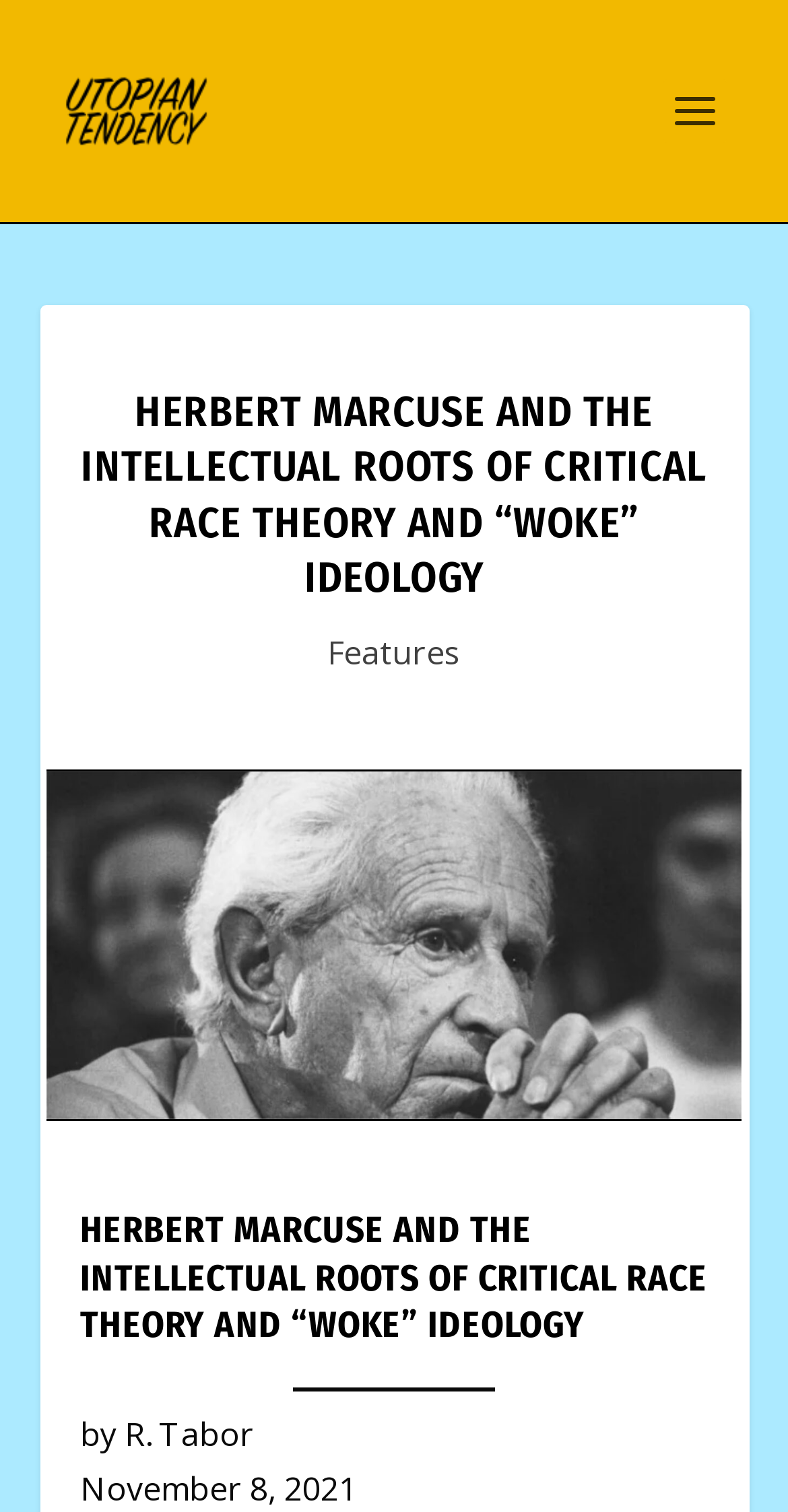Determine the title of the webpage and give its text content.

HERBERT MARCUSE AND THE INTELLECTUAL ROOTS OF CRITICAL RACE THEORY AND “WOKE” IDEOLOGY